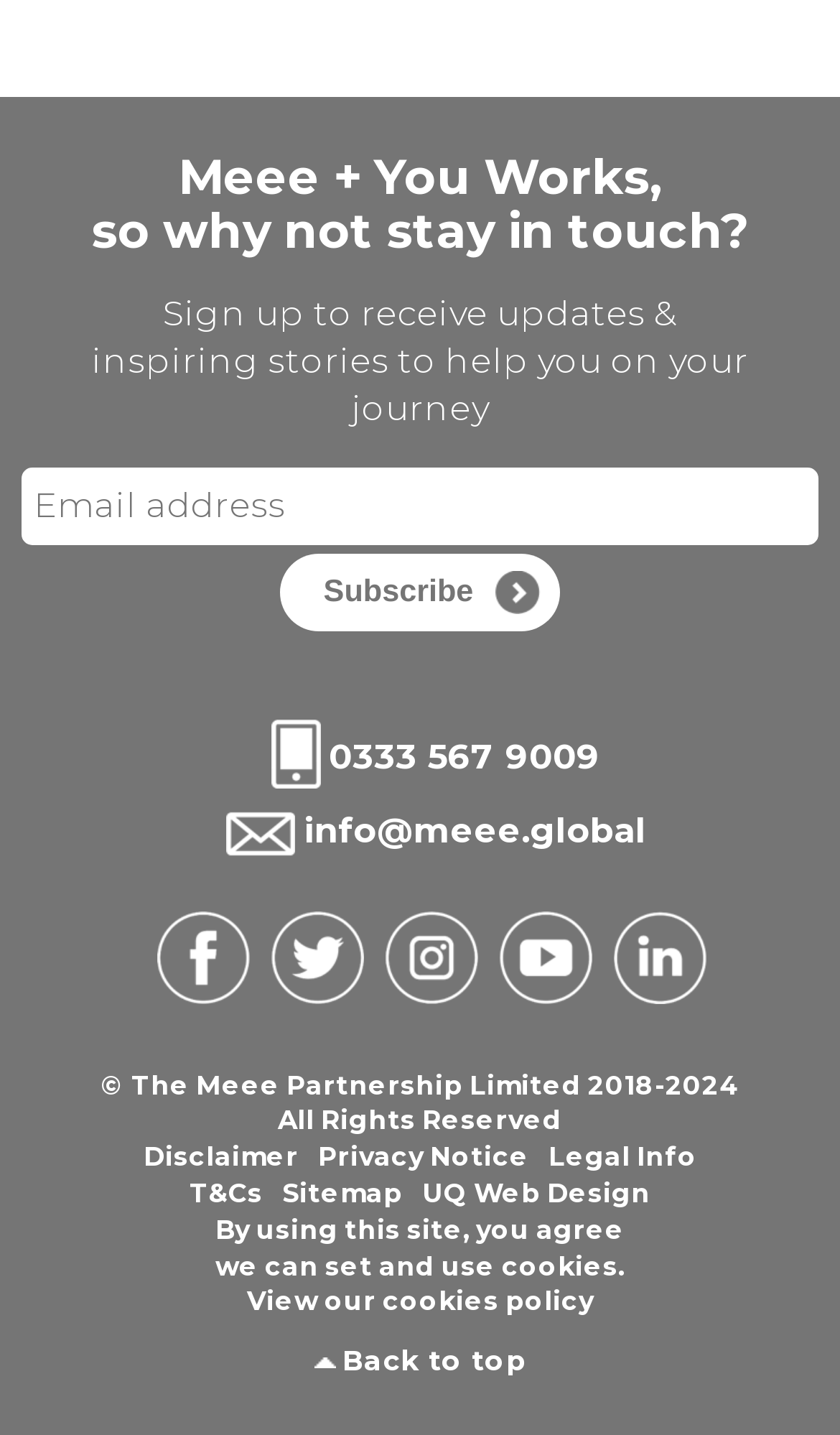What is the purpose of the 'Back to top' link? Examine the screenshot and reply using just one word or a brief phrase.

To go back to the top of the page